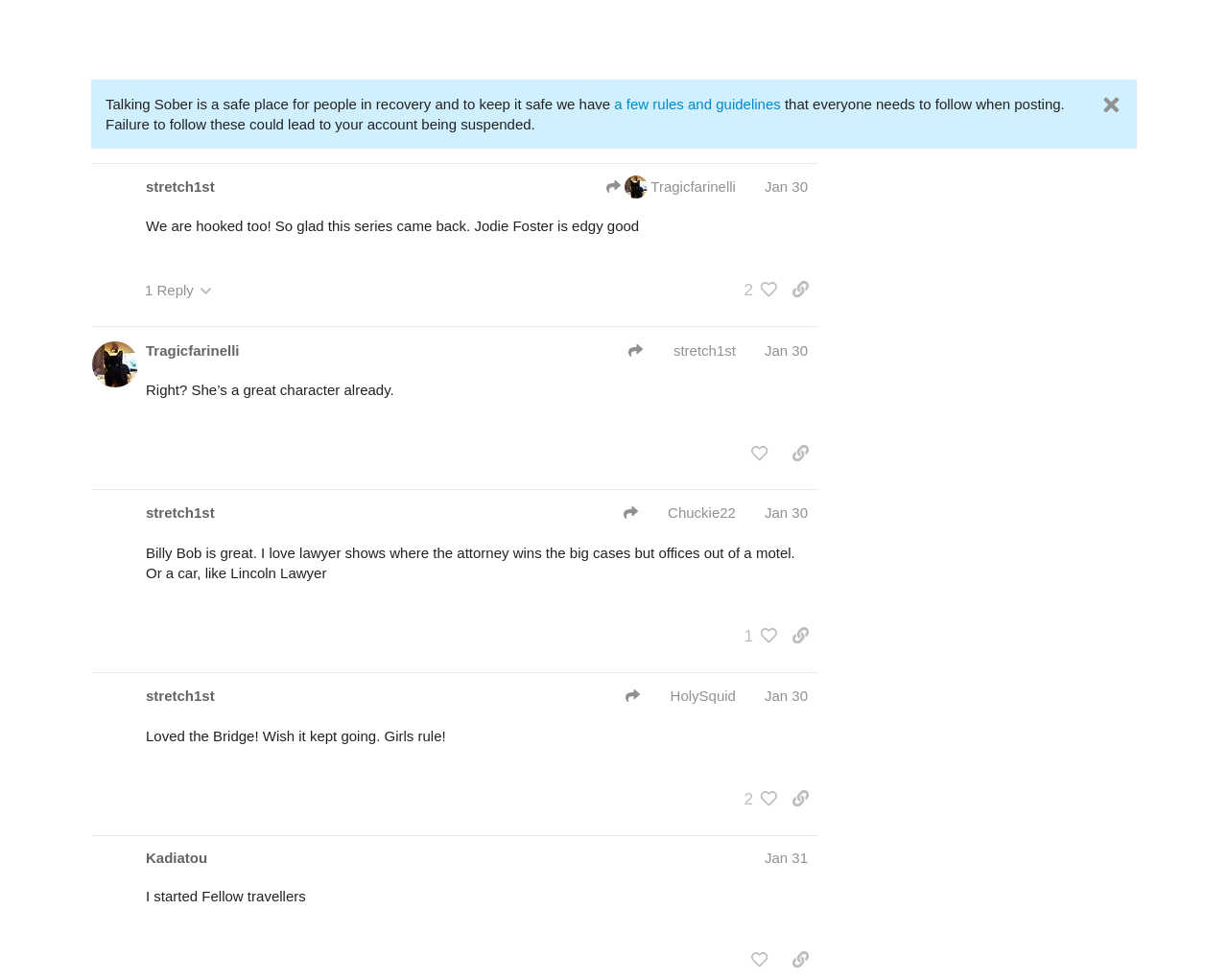Please determine the bounding box coordinates of the element's region to click for the following instruction: "Click the 'Log In' button".

[0.795, 0.017, 0.853, 0.045]